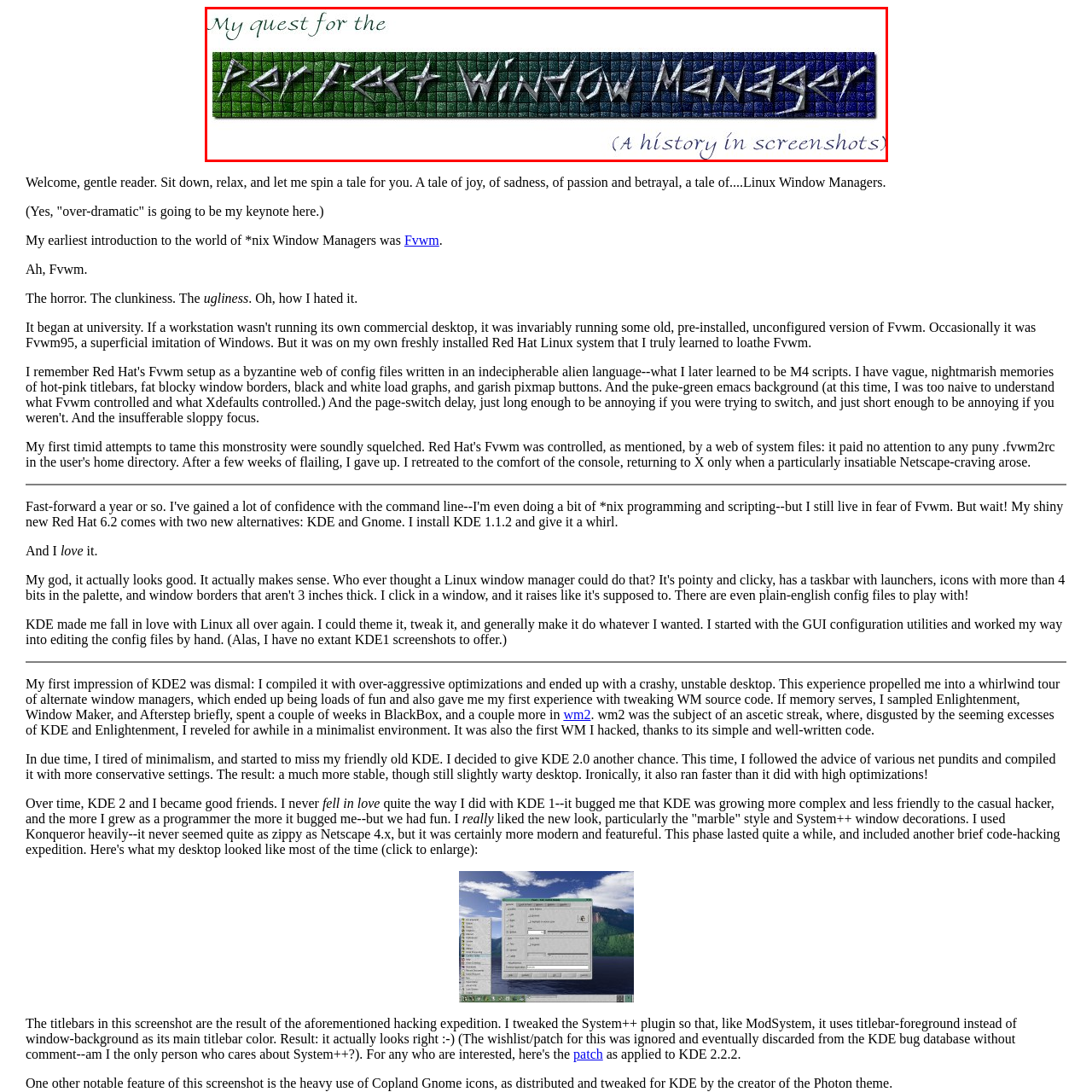Offer a detailed caption for the image that is surrounded by the red border.

The image is a captivating header banner for an article titled "My Quest For The Perfect Window Manager: A History in Screenshots." The design features a textured background that transitions from green to blue, evoking a sense of depth and complexity. The title is rendered in a stylized, angular font that conveys a bold and adventurous tone, with "Perfect Window Manager" prominently highlighted. Below the main title, a subtitle in a softer, elegant font reads "(A history in screenshots)," suggesting that the article will explore the journey through various window managers, showcasing visual documentation along the way. This combination of striking visuals and compelling text establishes a thematic connection to the exploration of user interfaces and customization in the Linux ecosystem.